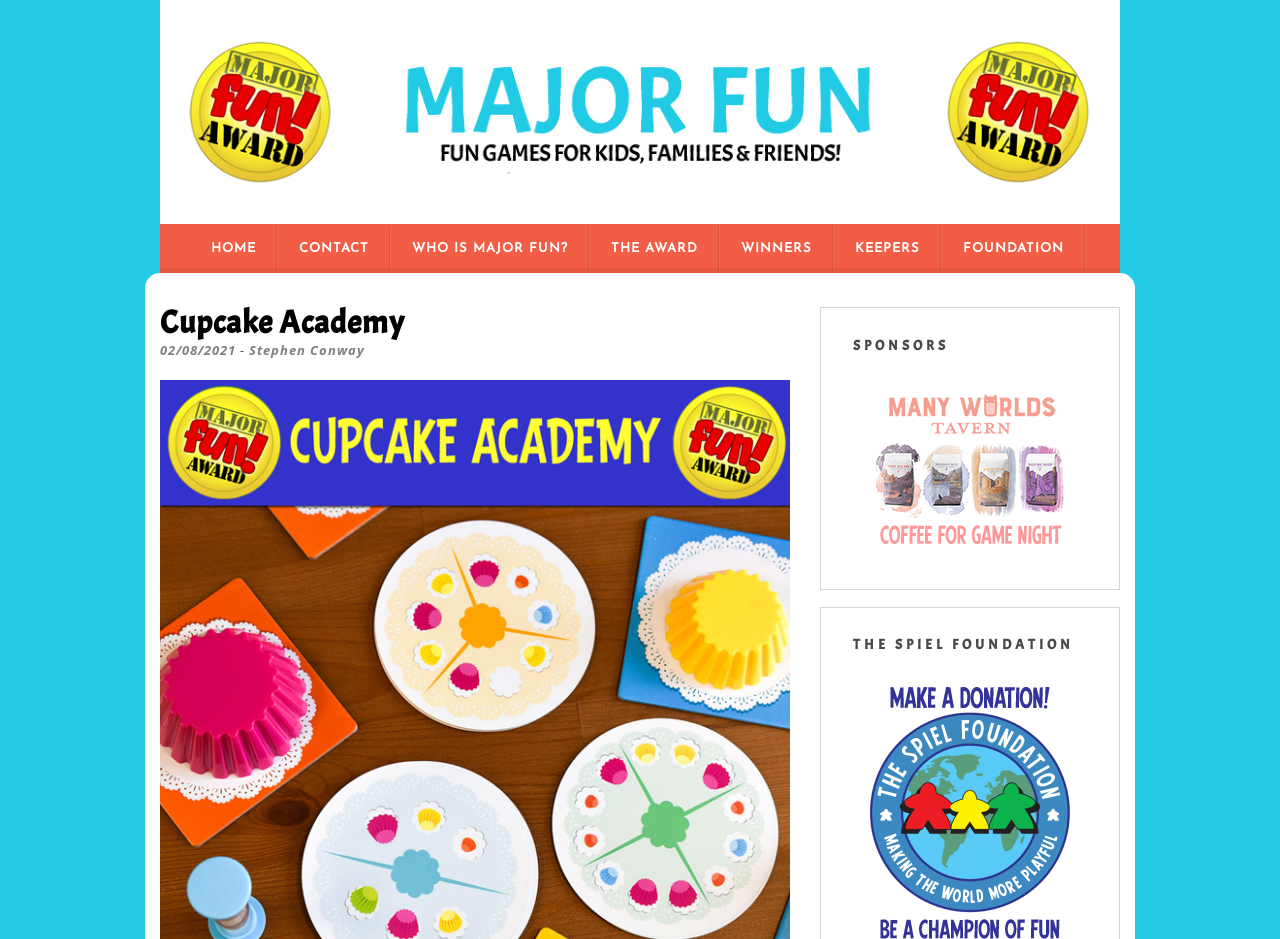Who is the author of the article?
Refer to the image and provide a thorough answer to the question.

I looked at the elements below the heading 'Cupcake Academy' and found a link that says 'Stephen Conway'. I assume this is the author of the article.